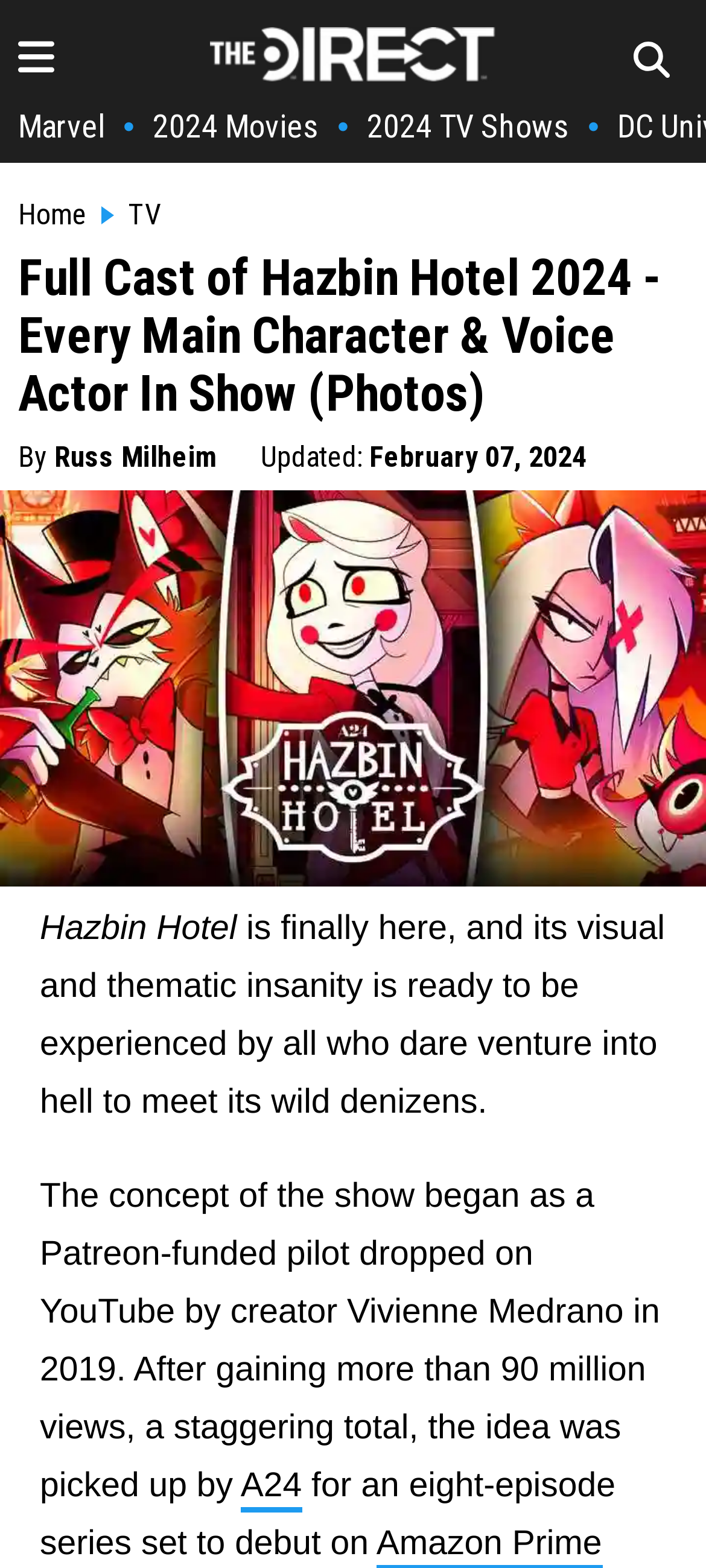Determine the bounding box for the UI element as described: "aria-label="The Direct Homepage"". The coordinates should be represented as four float numbers between 0 and 1, formatted as [left, top, right, bottom].

[0.297, 0.037, 0.703, 0.057]